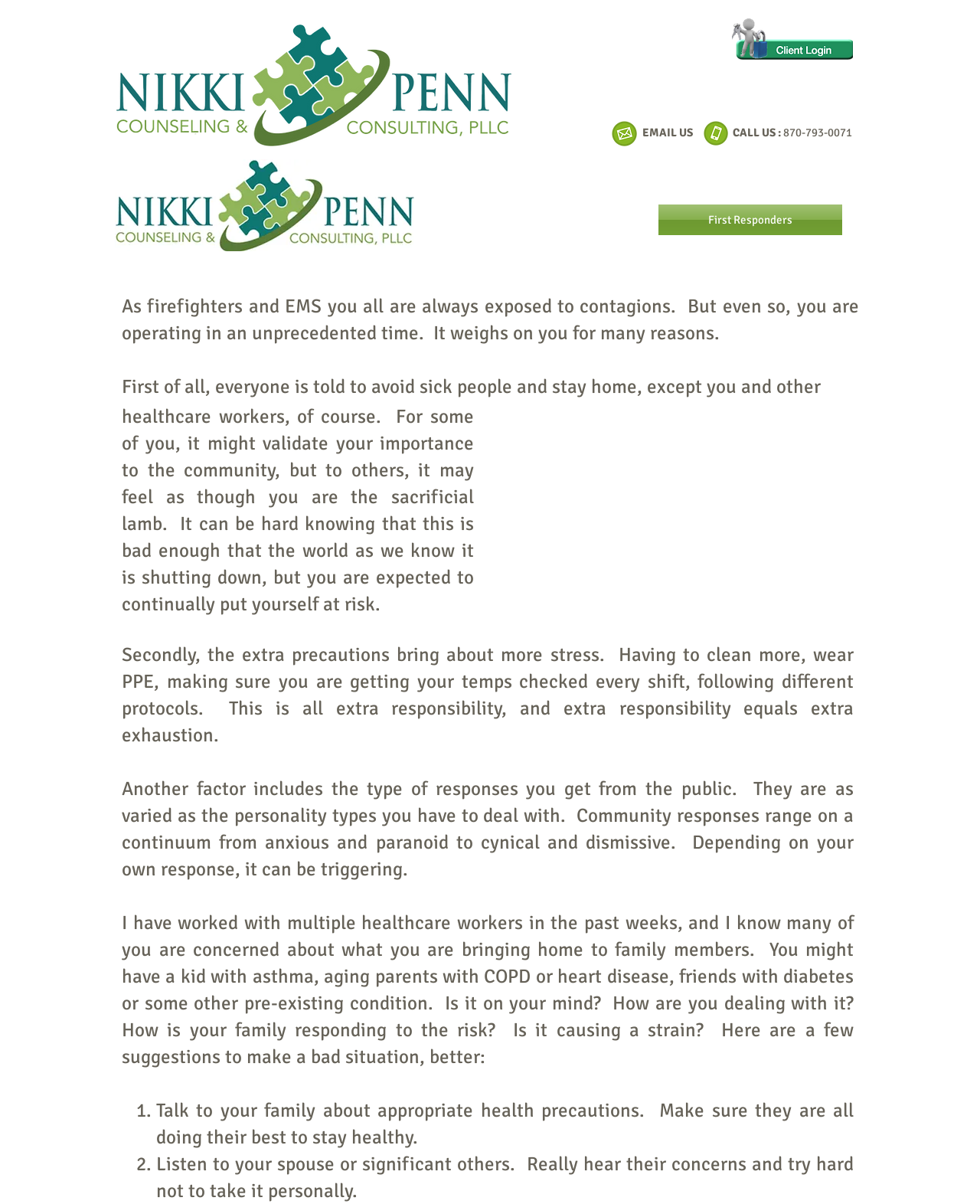What is the second factor contributing to stress?
Please answer using one word or phrase, based on the screenshot.

Extra precautions